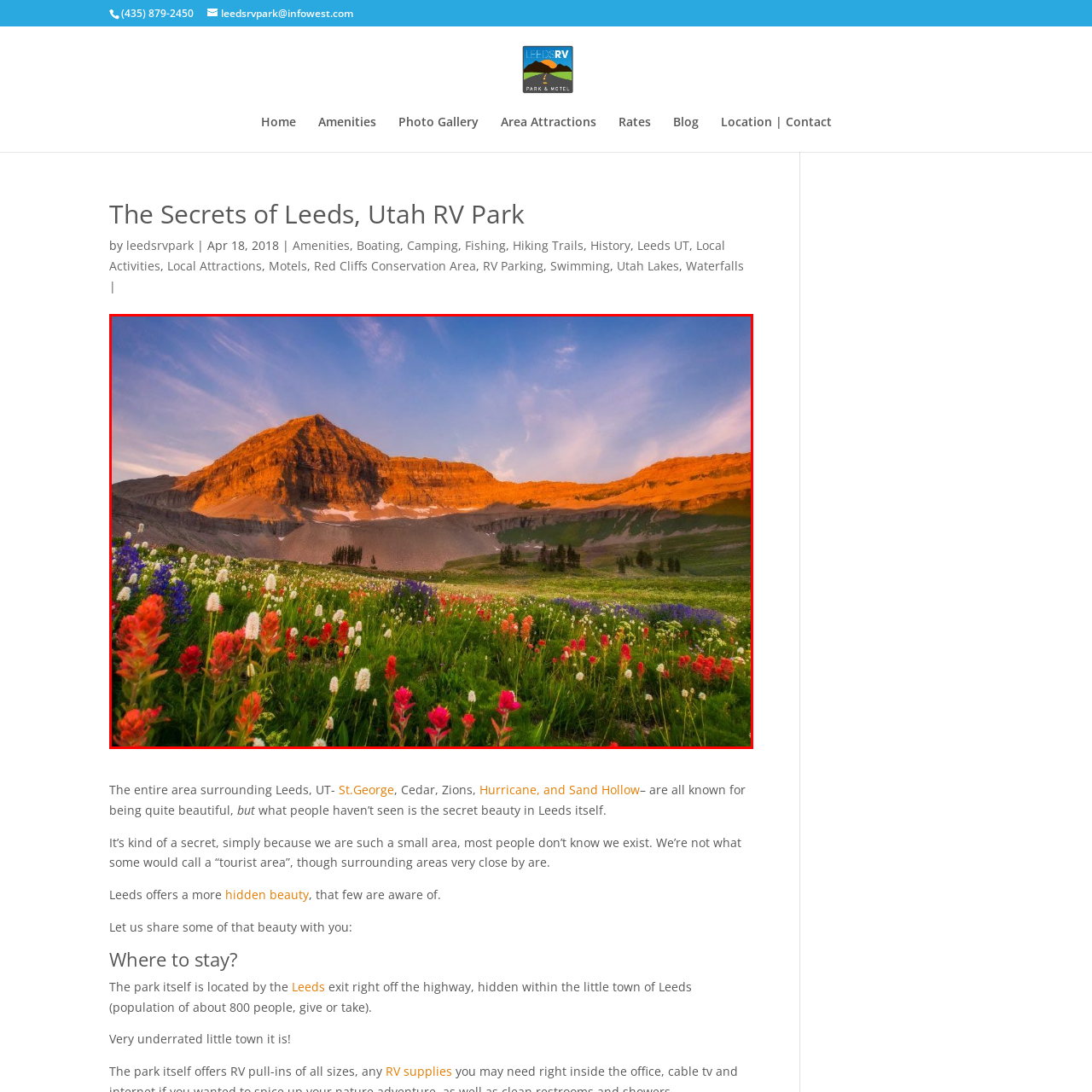Describe in detail what is depicted in the image enclosed by the red lines.

The image captures a breathtaking landscape in Leeds, Utah, showcasing a vibrant field of wildflowers in the foreground. The flowers, in hues of red, white, and blue, create a vivid tapestry against the rolling hills. In the background, a majestic mountain stands tall, bathed in golden light from the setting sun, highlighting the rugged terrain and dramatic slopes. The sky above is painted with soft pastel colors, suggesting a tranquil evening. This scene embodies the hidden beauty and serene atmosphere Leeds is known for, reflecting the stunning natural surroundings that often go unnoticed. The area invites visitors to explore its breathtaking vistas and experience the charm of this less-traveled region.